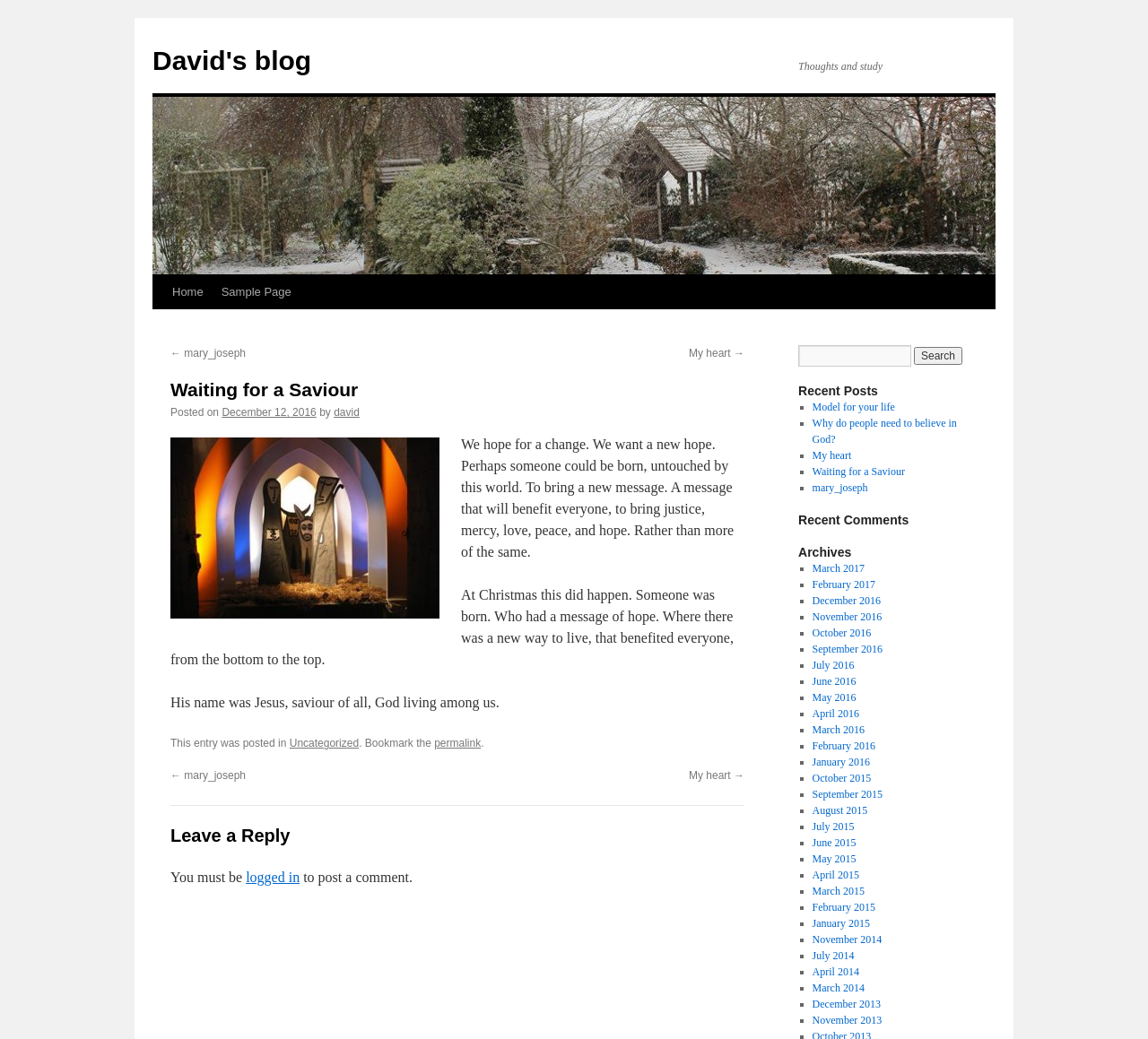What is the date of the blog post?
Please answer the question as detailed as possible based on the image.

The date of the blog post can be found in the middle of the webpage, where it says 'Posted on December 12, 2016'. This indicates the date when the blog post was published.